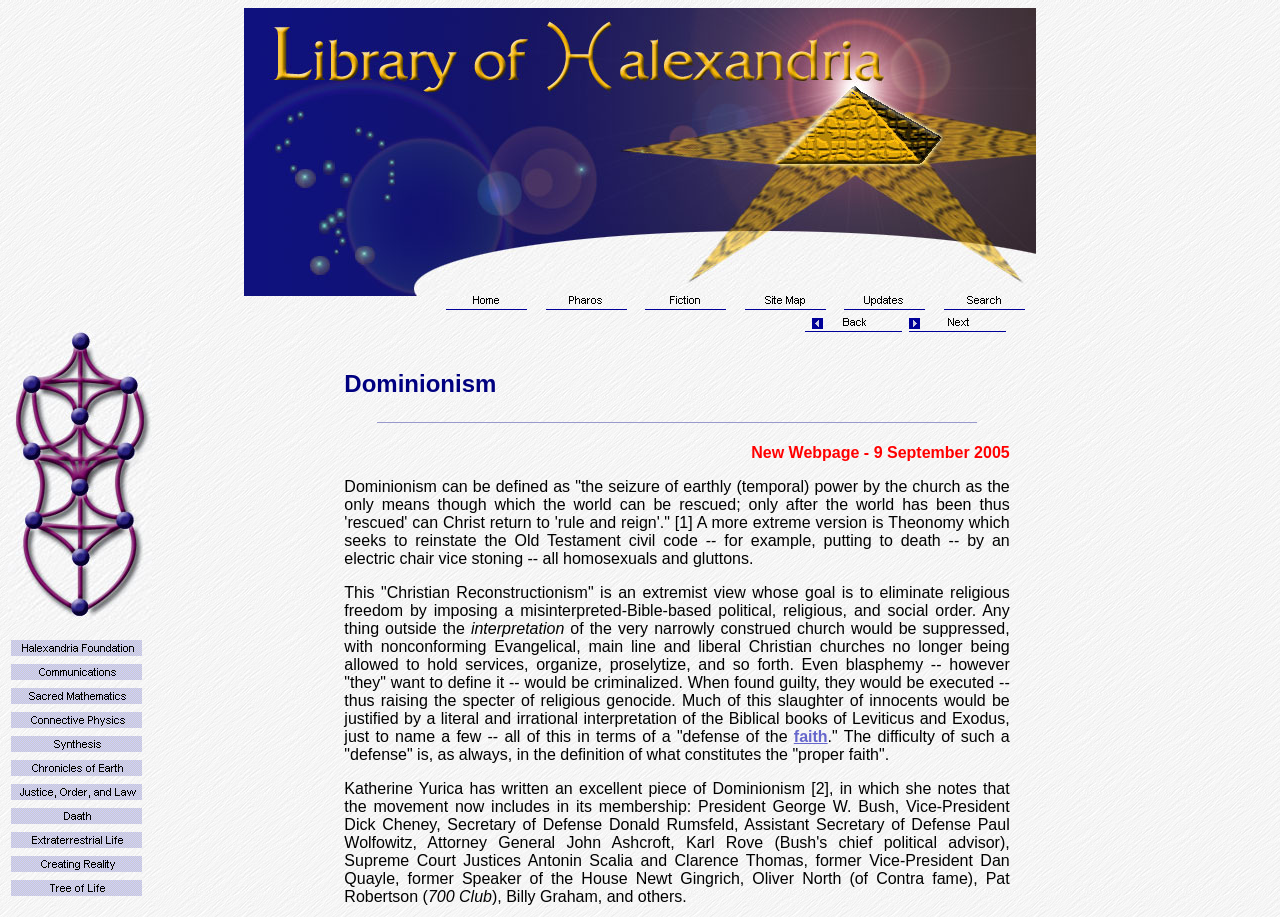Locate the coordinates of the bounding box for the clickable region that fulfills this instruction: "Learn about Dominionism".

[0.269, 0.403, 0.789, 0.434]